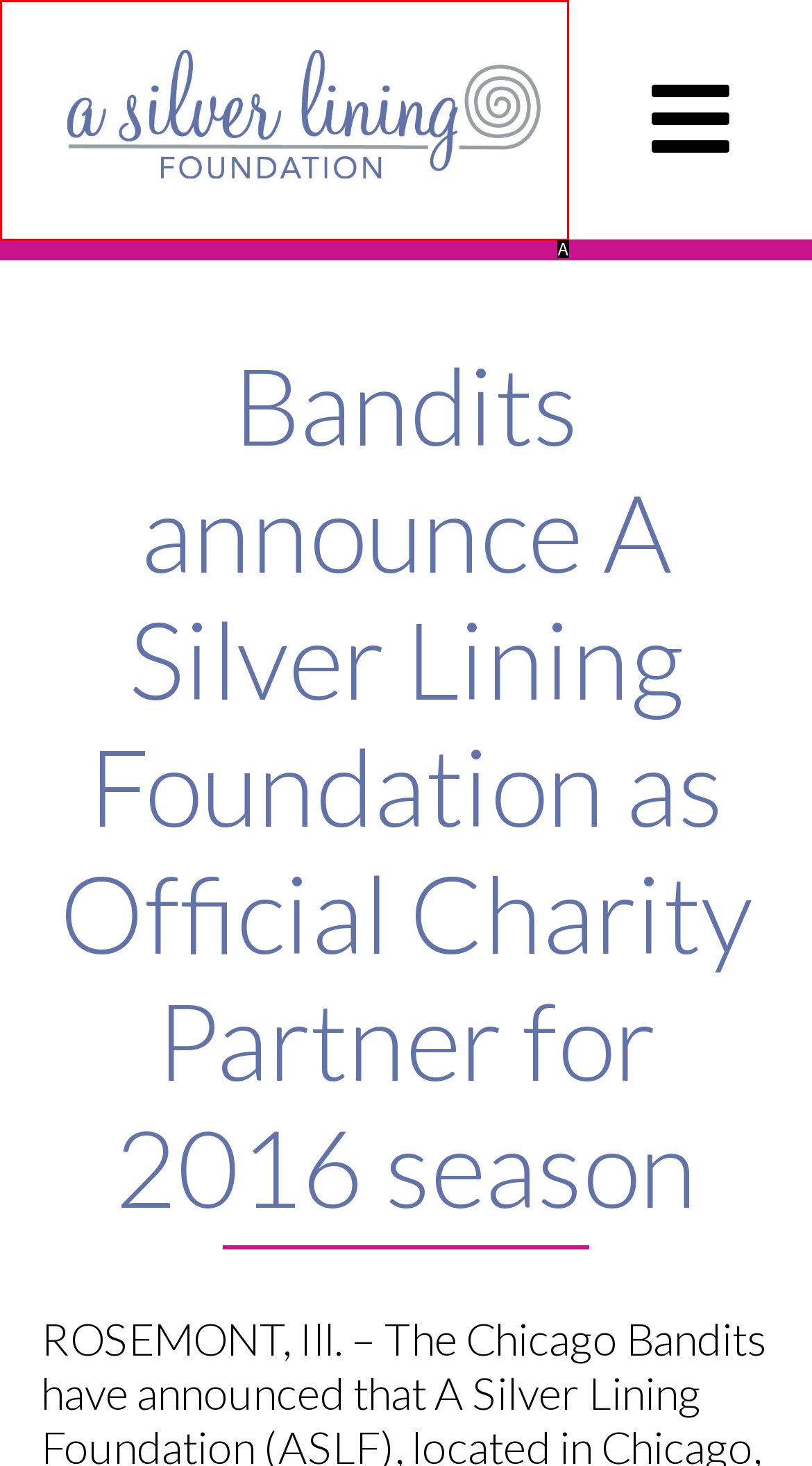Choose the letter that best represents the description: admin. Provide the letter as your response.

None